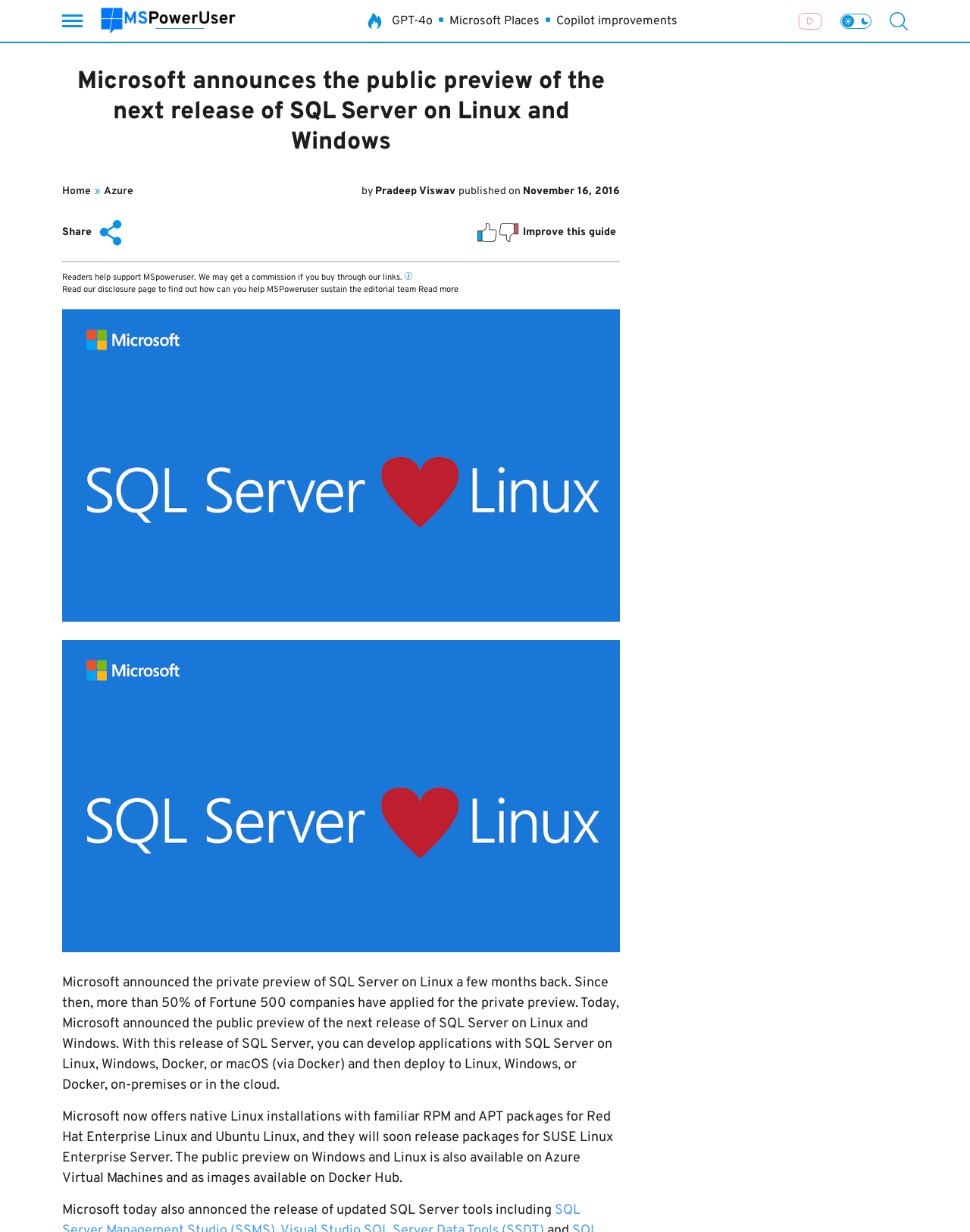Determine which piece of text is the heading of the webpage and provide it.

Microsoft announces the public preview of the next release of SQL Server on Linux and Windows